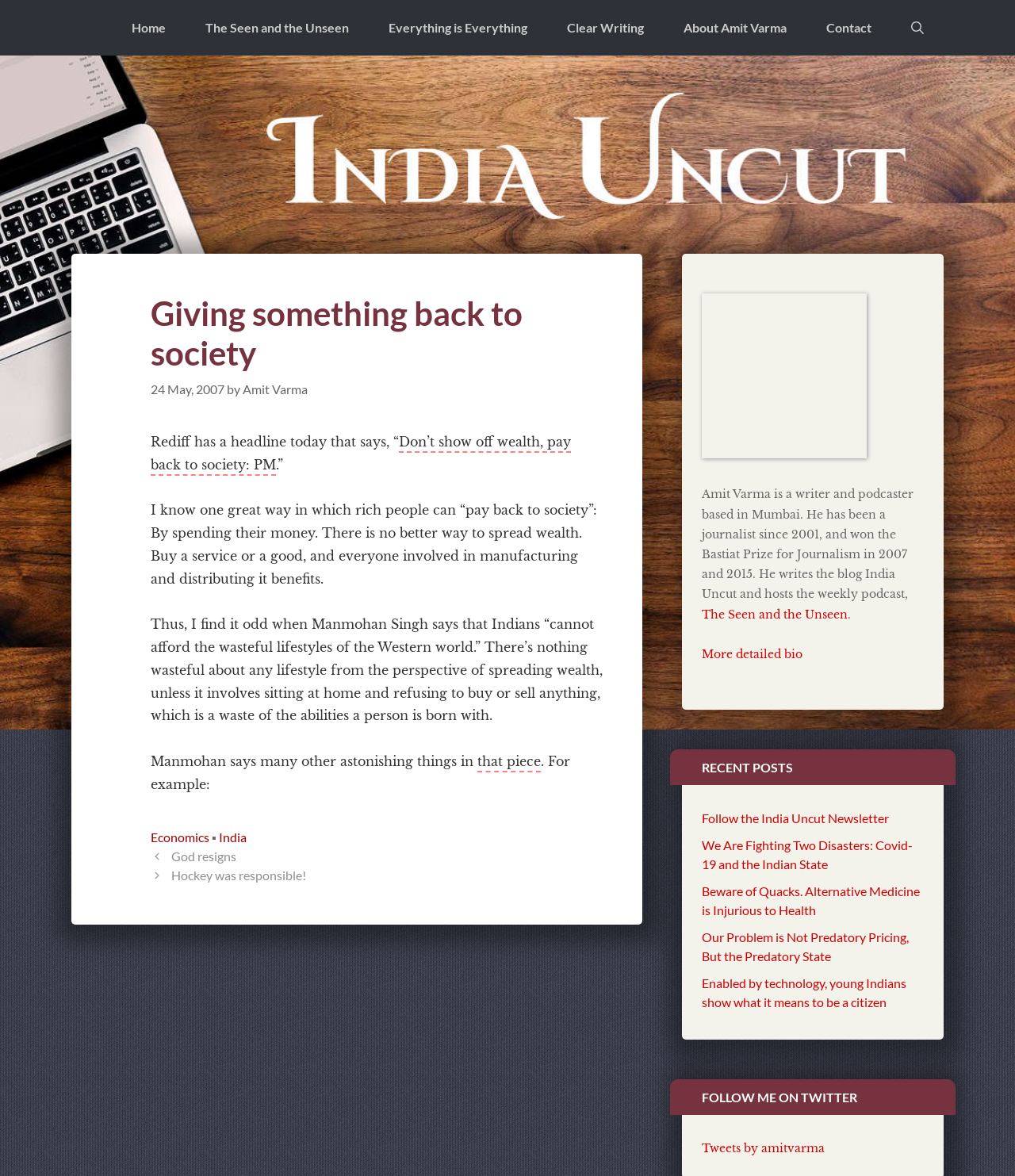Locate the bounding box coordinates of the clickable part needed for the task: "read the article 'Don’t show off wealth, pay back to society: PM'".

[0.148, 0.369, 0.562, 0.404]